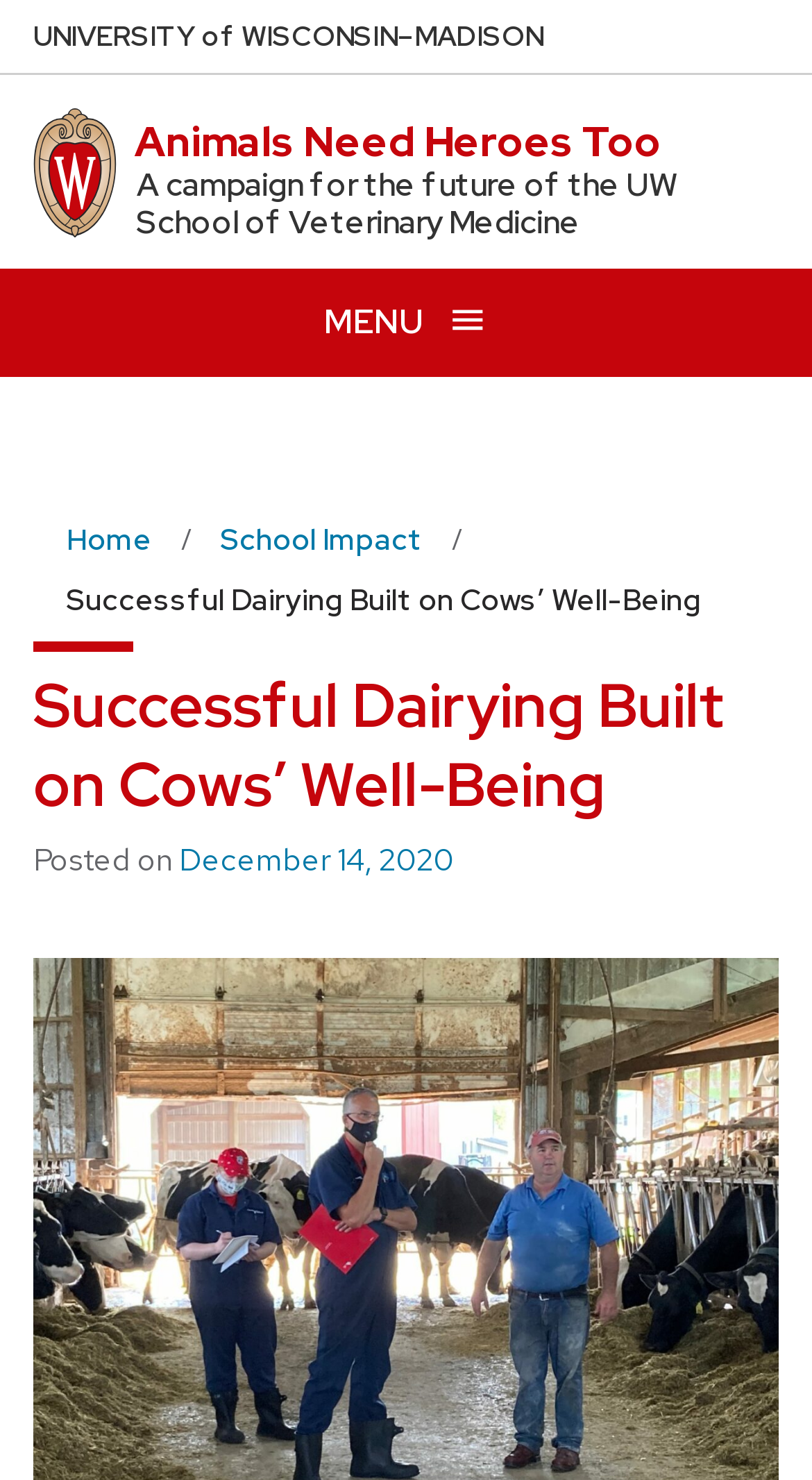Using the provided description: "December 14, 2020", find the bounding box coordinates of the corresponding UI element. The output should be four float numbers between 0 and 1, in the format [left, top, right, bottom].

[0.221, 0.567, 0.559, 0.595]